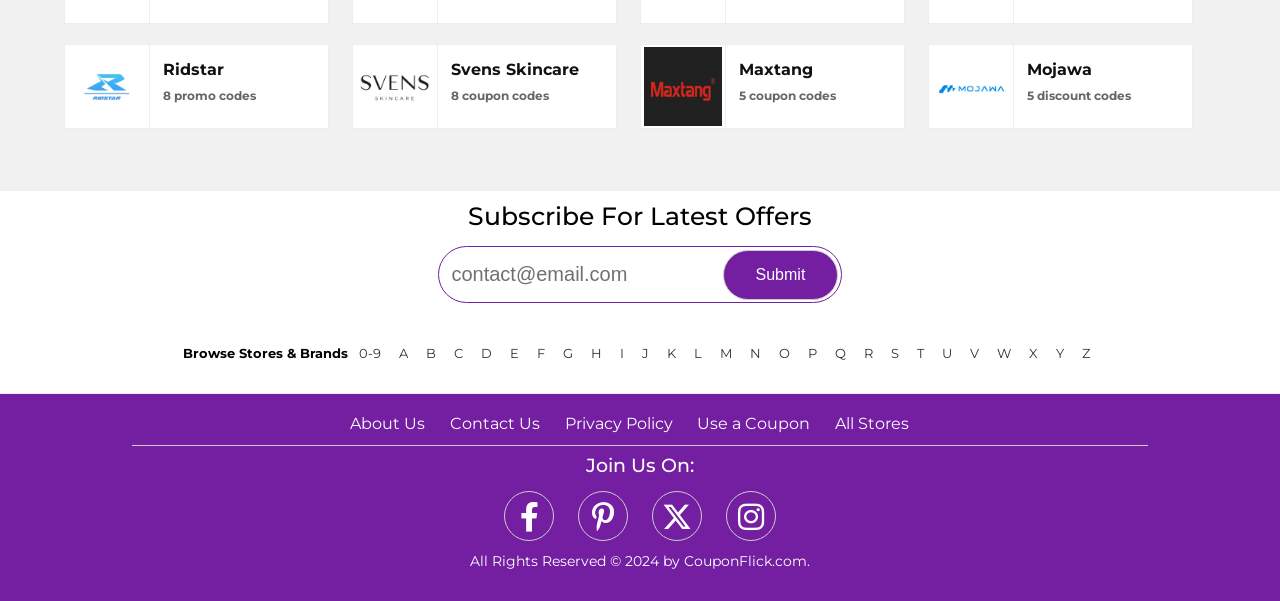What social media platforms can users follow the website on?
Refer to the screenshot and deliver a thorough answer to the question presented.

The links 'Facebook', 'Pinterest', 'Twitter', and 'Instagram' are located in the footer section of the webpage, indicating that users can follow the website on these social media platforms.